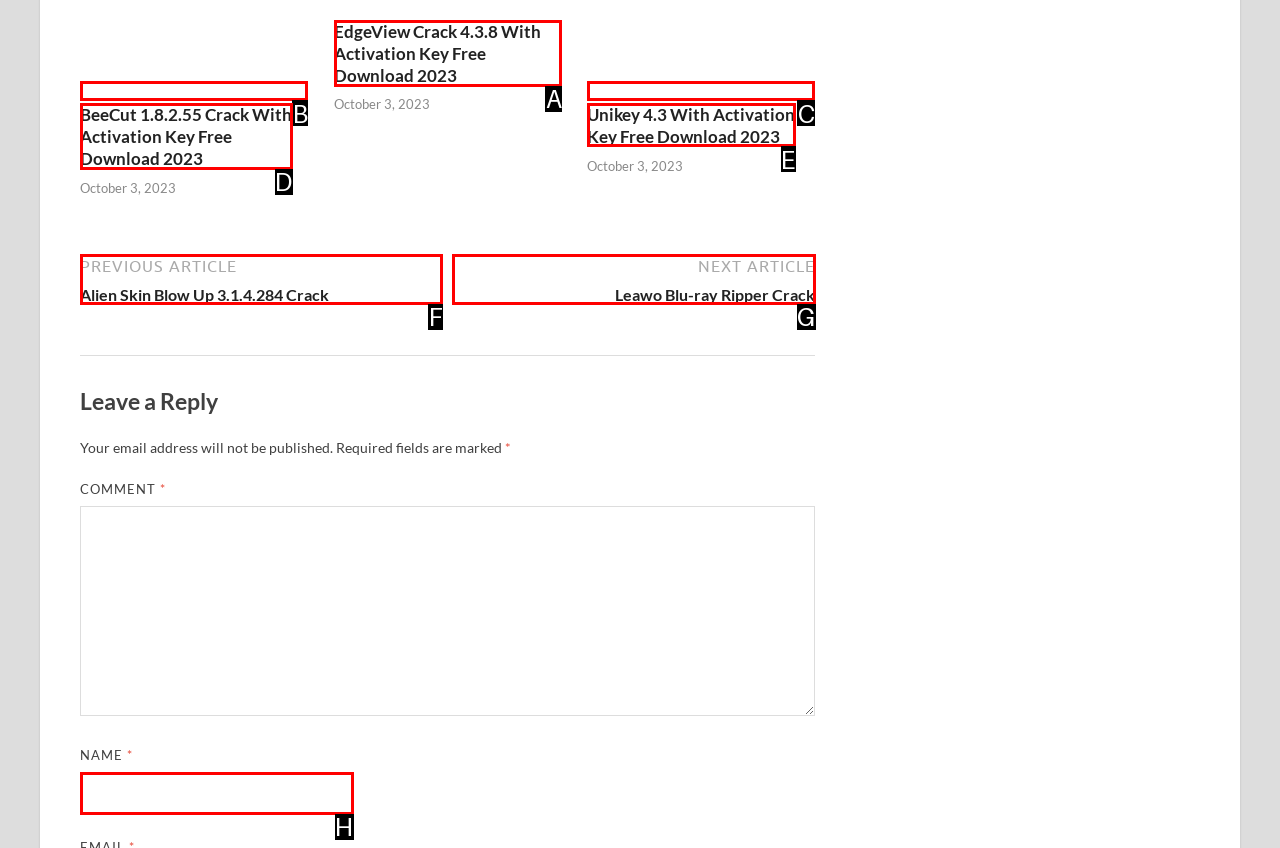Decide which letter you need to select to fulfill the task: View EdgeView Crack 4.3.8 details
Answer with the letter that matches the correct option directly.

A